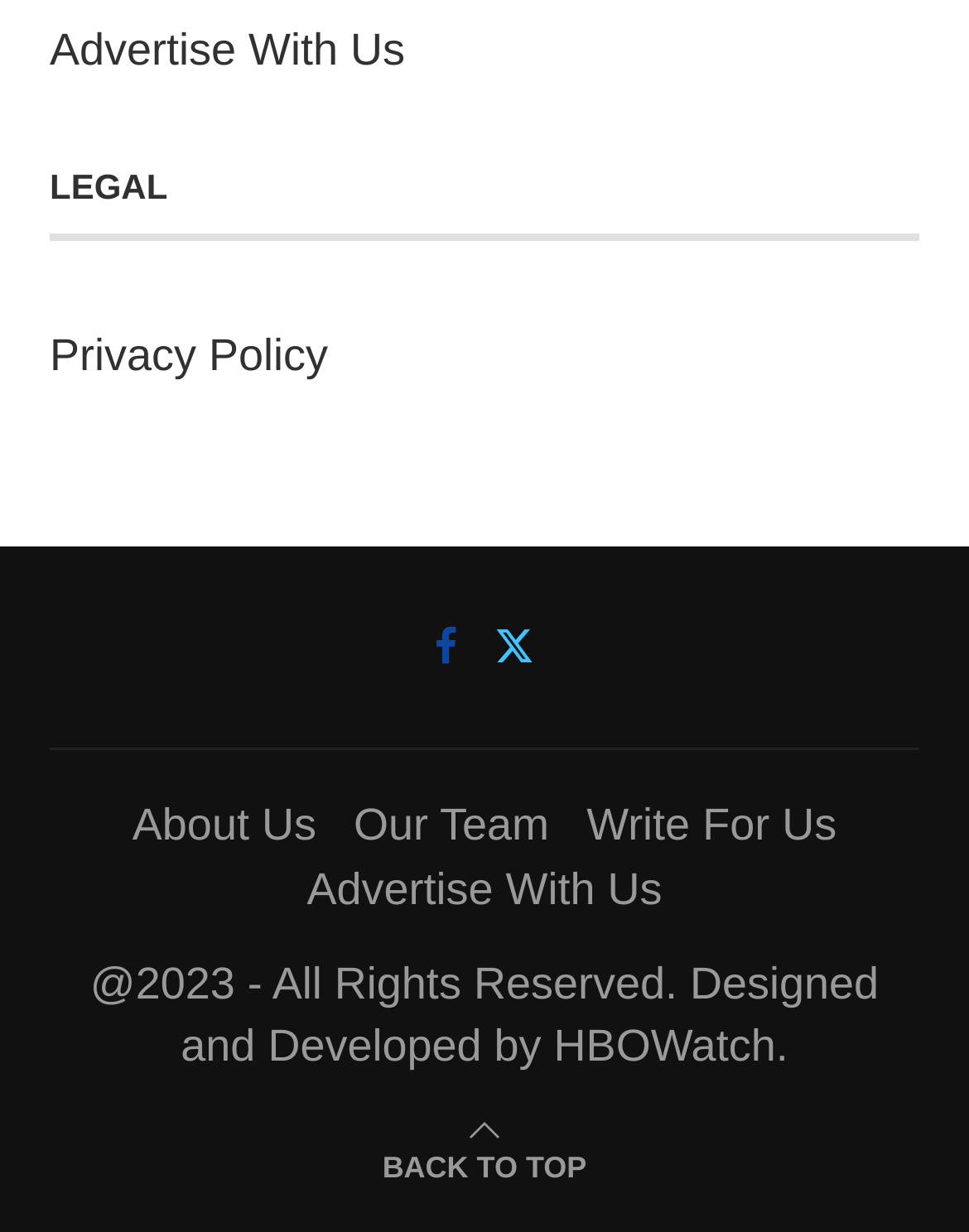Predict the bounding box for the UI component with the following description: "Facebook".

[0.449, 0.504, 0.472, 0.544]